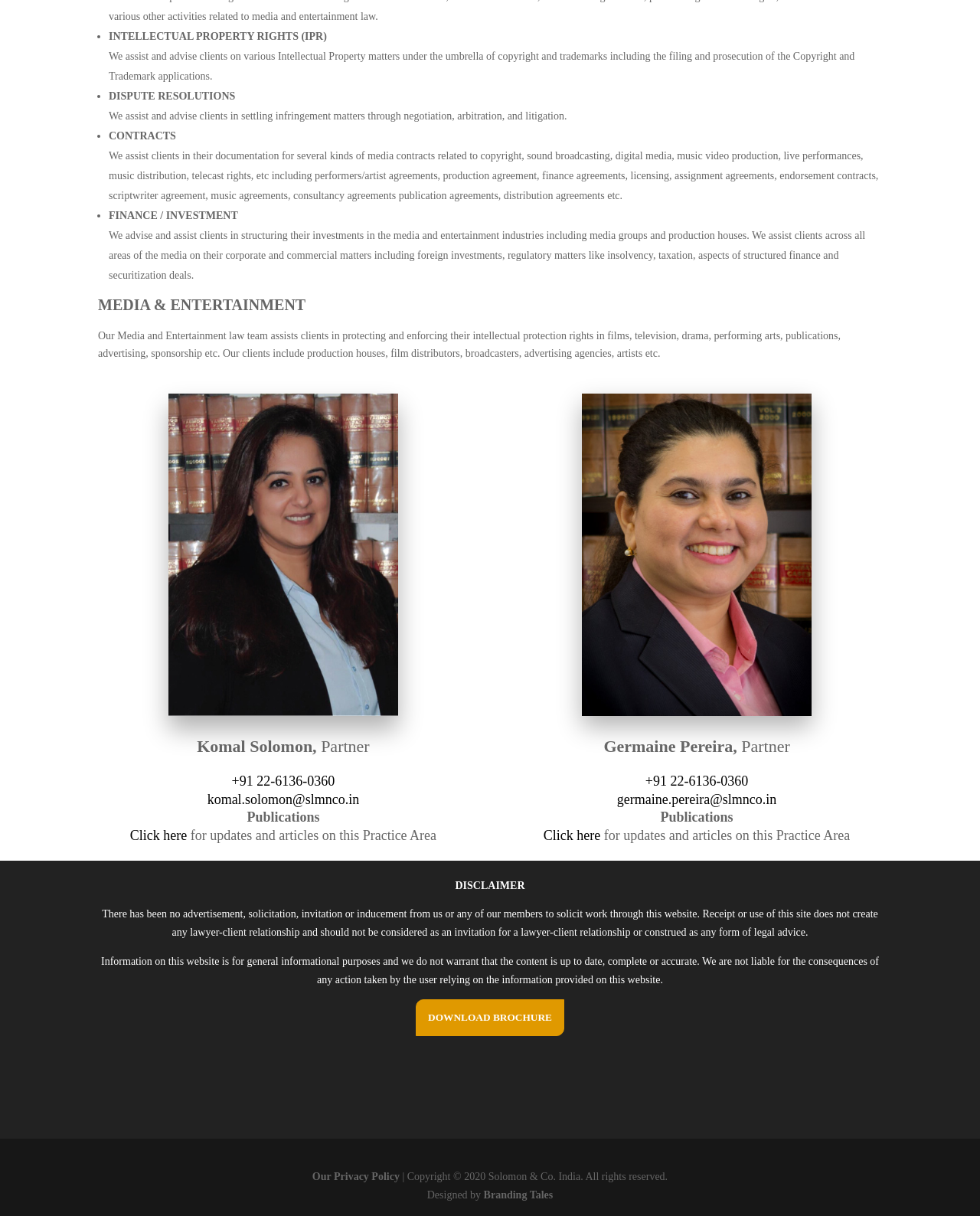Determine the bounding box coordinates in the format (top-left x, top-left y, bottom-right x, bottom-right y). Ensure all values are floating point numbers between 0 and 1. Identify the bounding box of the UI element described by: DOWNLOAD BROCHURE

[0.424, 0.822, 0.576, 0.852]